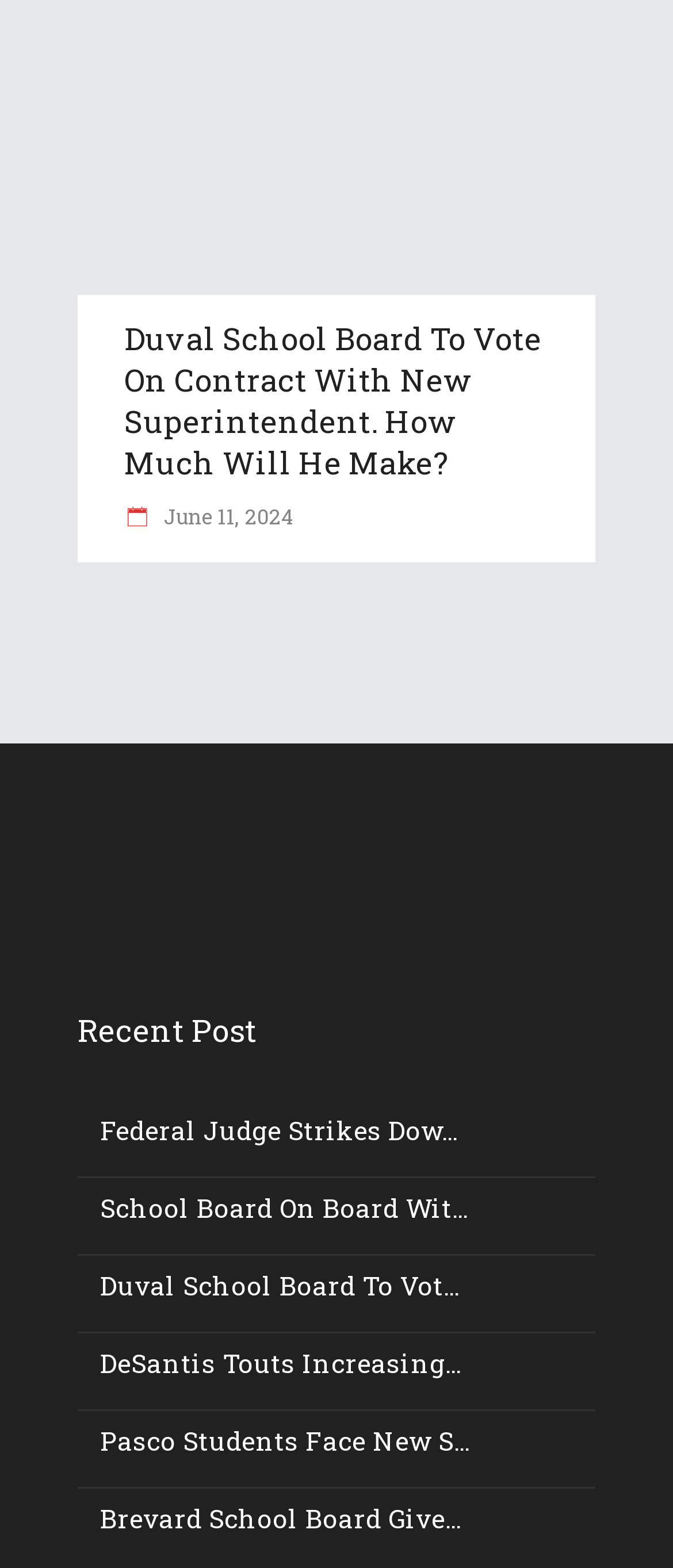Please identify the bounding box coordinates of the element that needs to be clicked to execute the following command: "Check the recent post". Provide the bounding box using four float numbers between 0 and 1, formatted as [left, top, right, bottom].

[0.115, 0.644, 0.885, 0.67]